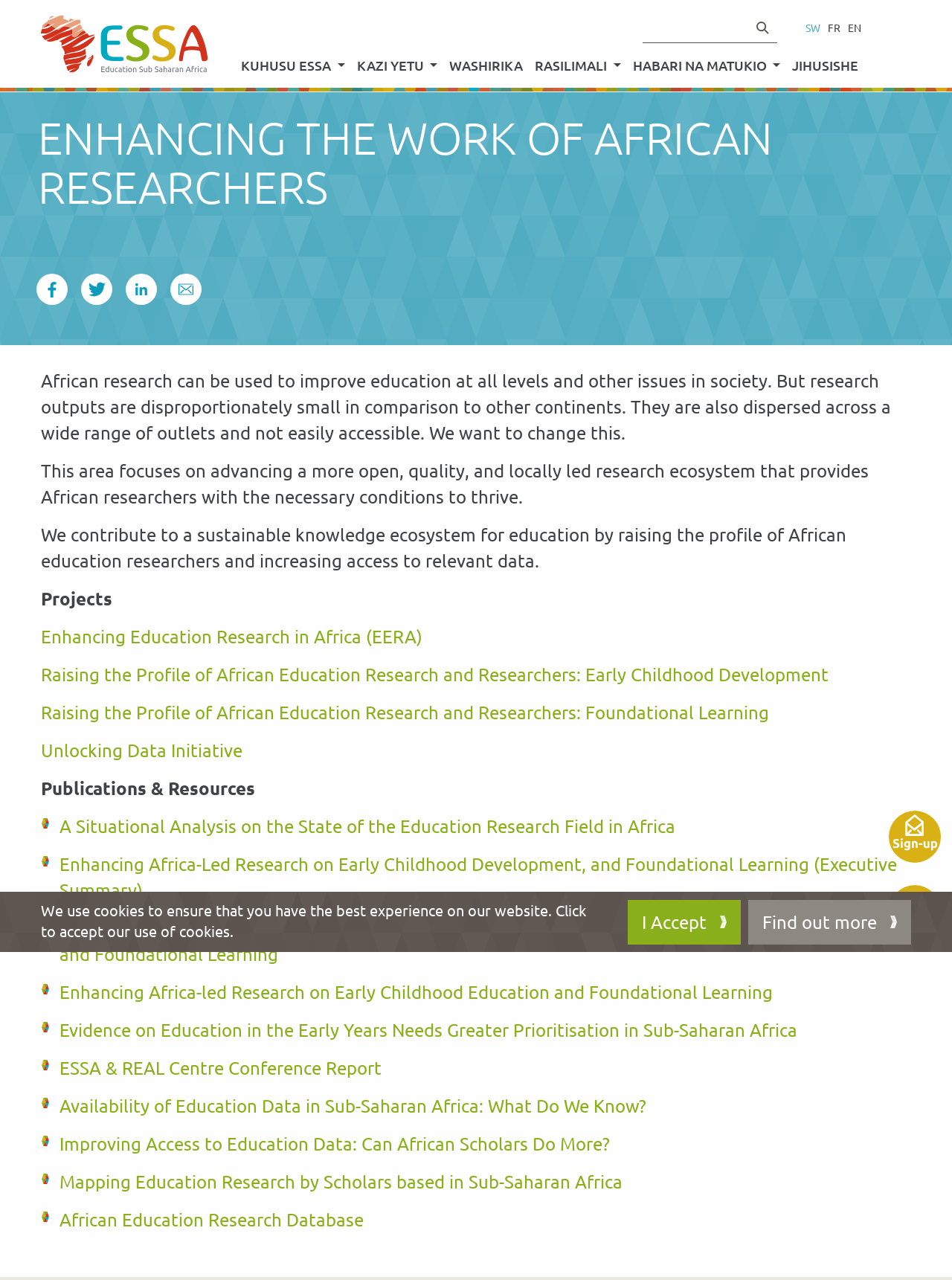Write a detailed summary of the webpage, including text, images, and layout.

The webpage is about Enhancing the work of African Researchers, specifically focusing on education research. At the top, there is a logo and a navigation menu with links to different languages. Below the navigation menu, there is a prominent heading "ENHANCING THE WORK OF AFRICAN RESEARCHERS" followed by a brief introduction to the importance of African research in improving education.

The main content area is divided into sections. The first section describes the challenges faced by African researchers, including the limited accessibility of their research outputs. The second section outlines the organization's goals, which include advancing a more open, quality, and locally led research ecosystem.

Below these sections, there are links to various projects, including "Enhancing Education Research in Africa (EERA)" and "Unlocking Data Initiative". These projects are followed by a list of publications and resources, which includes reports, workshop reports, and conference reports related to education research in Africa.

Throughout the webpage, there are multiple links to different resources, projects, and publications, indicating a wealth of information available on the topic. The overall layout is organized, with clear headings and concise text, making it easy to navigate and find relevant information.